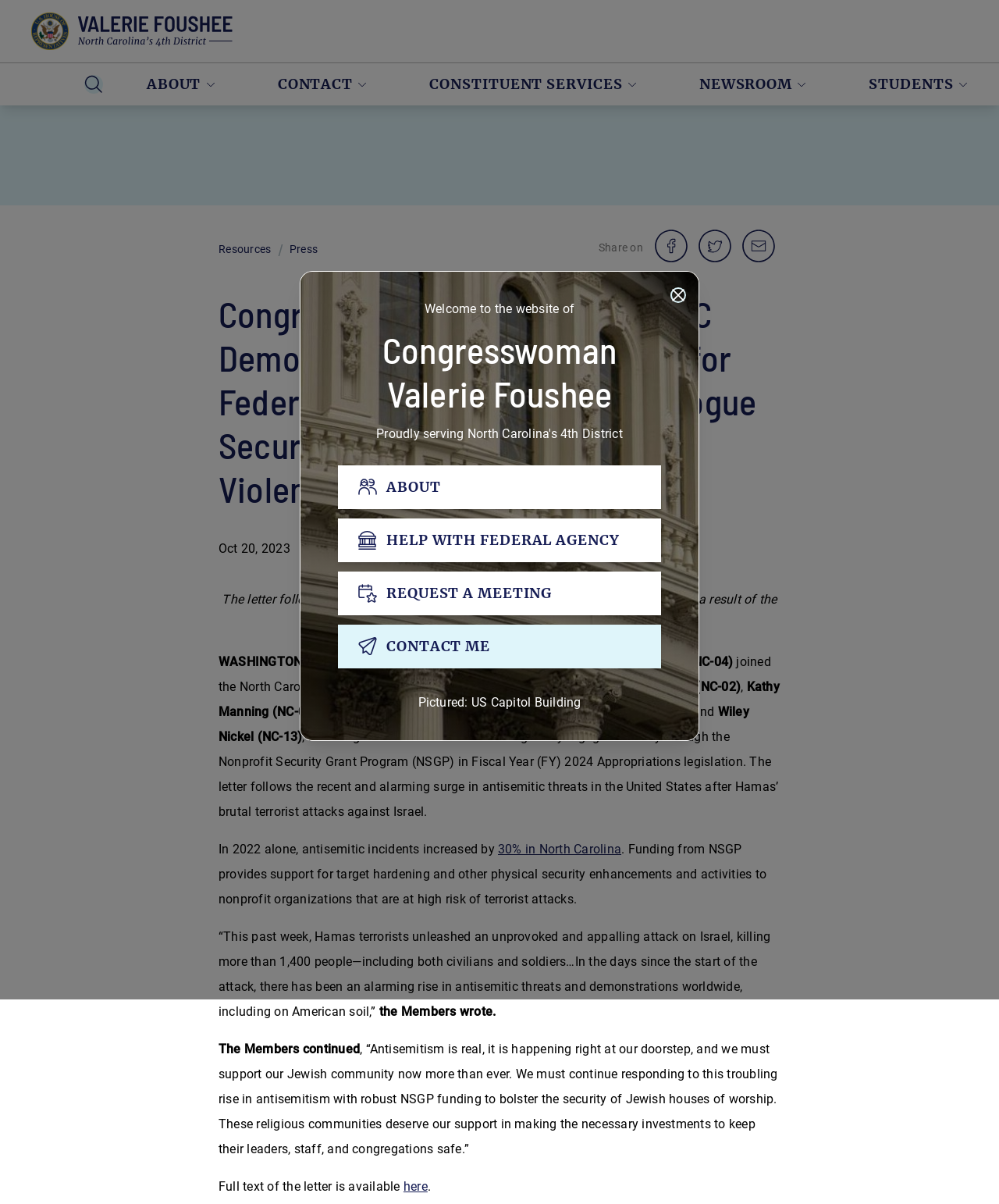Find and provide the bounding box coordinates for the UI element described with: "HELP WITH FEDERAL AGENCY".

[0.338, 0.431, 0.662, 0.467]